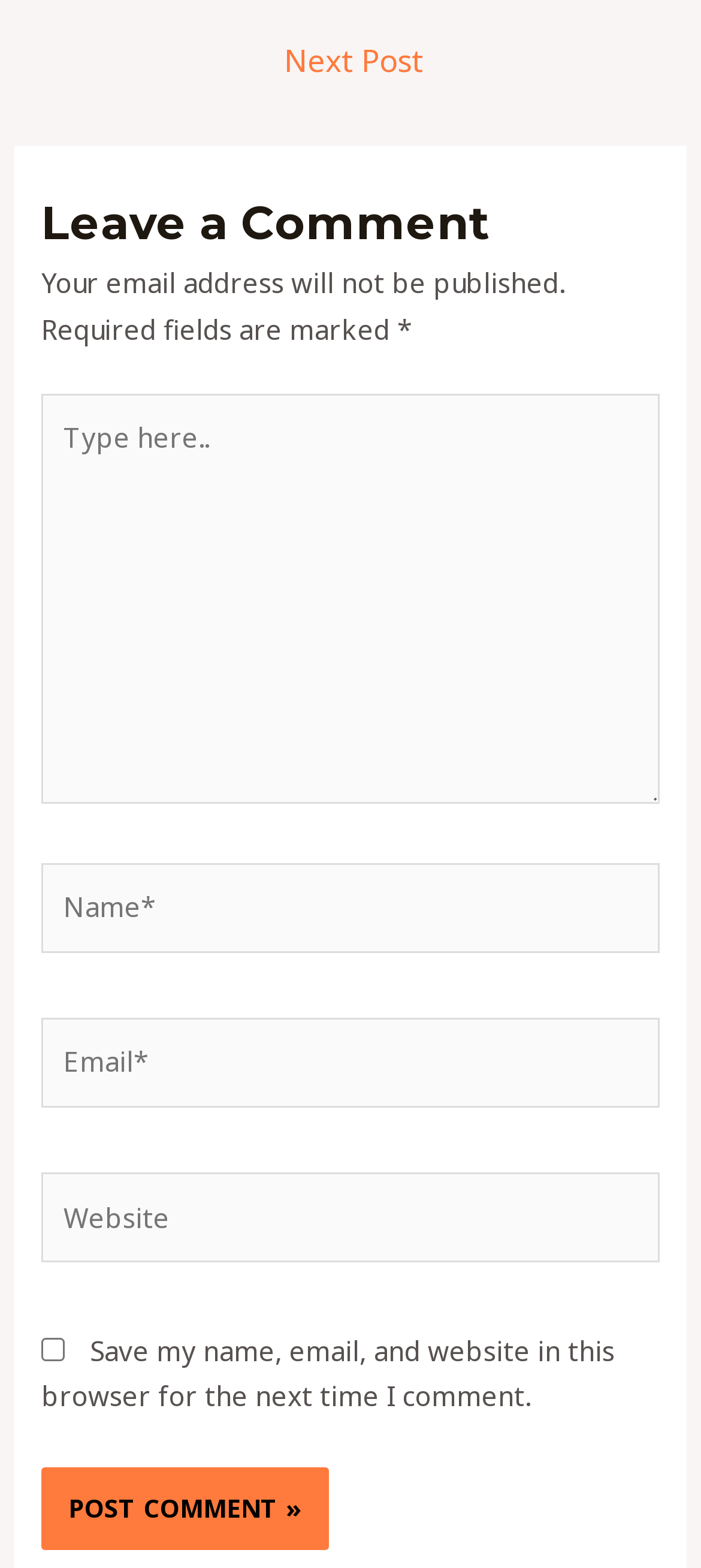What is the text on the 'Post Comment' button?
Please answer the question as detailed as possible.

The button to submit the comment form has the text 'POST COMMENT »' on it, which is a clear call-to-action to post the comment.